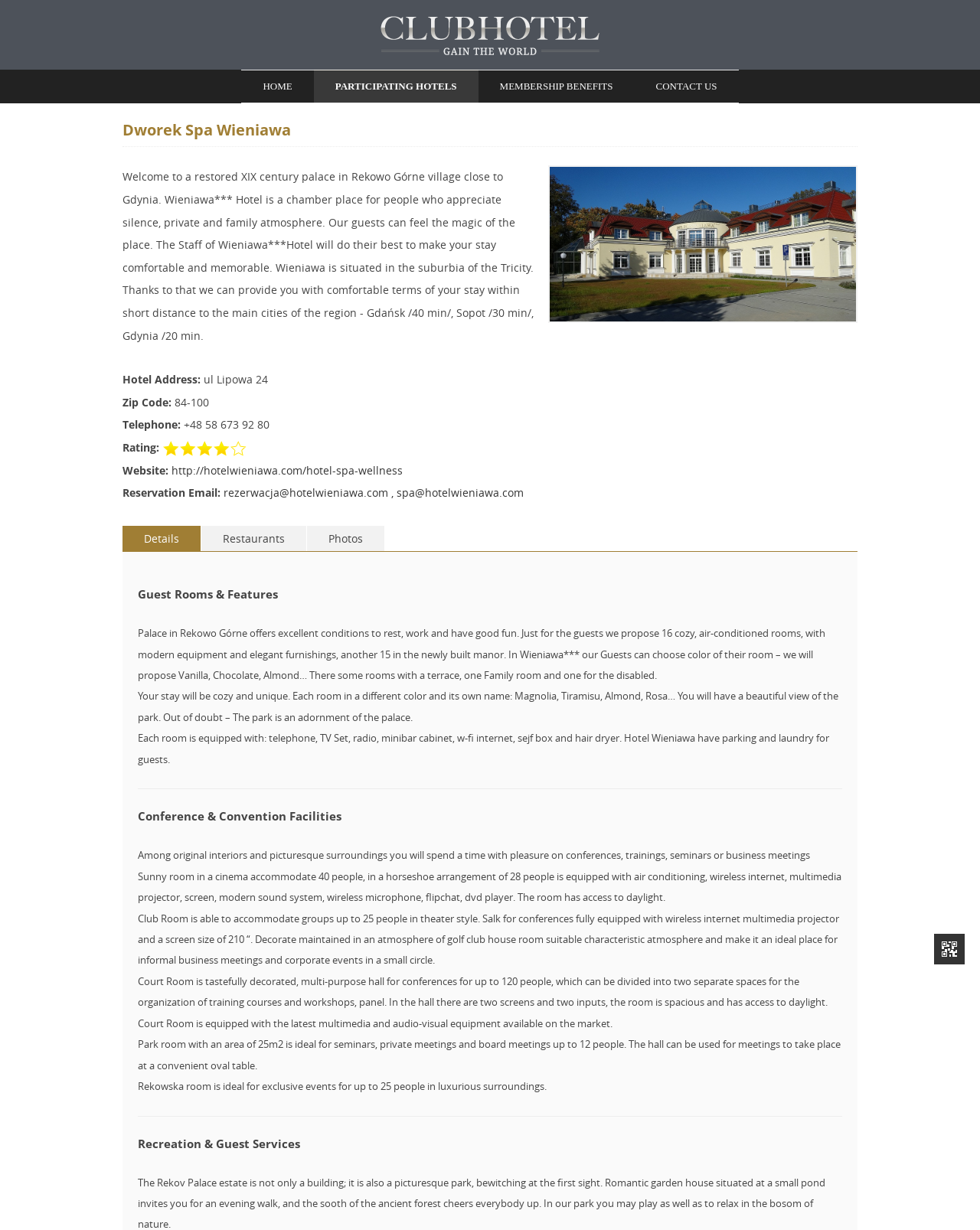What is the name of the village where the hotel is located?
Refer to the image and offer an in-depth and detailed answer to the question.

The hotel, Wieniawa, is located in the village of Rekowo Górne, close to Gdynia.